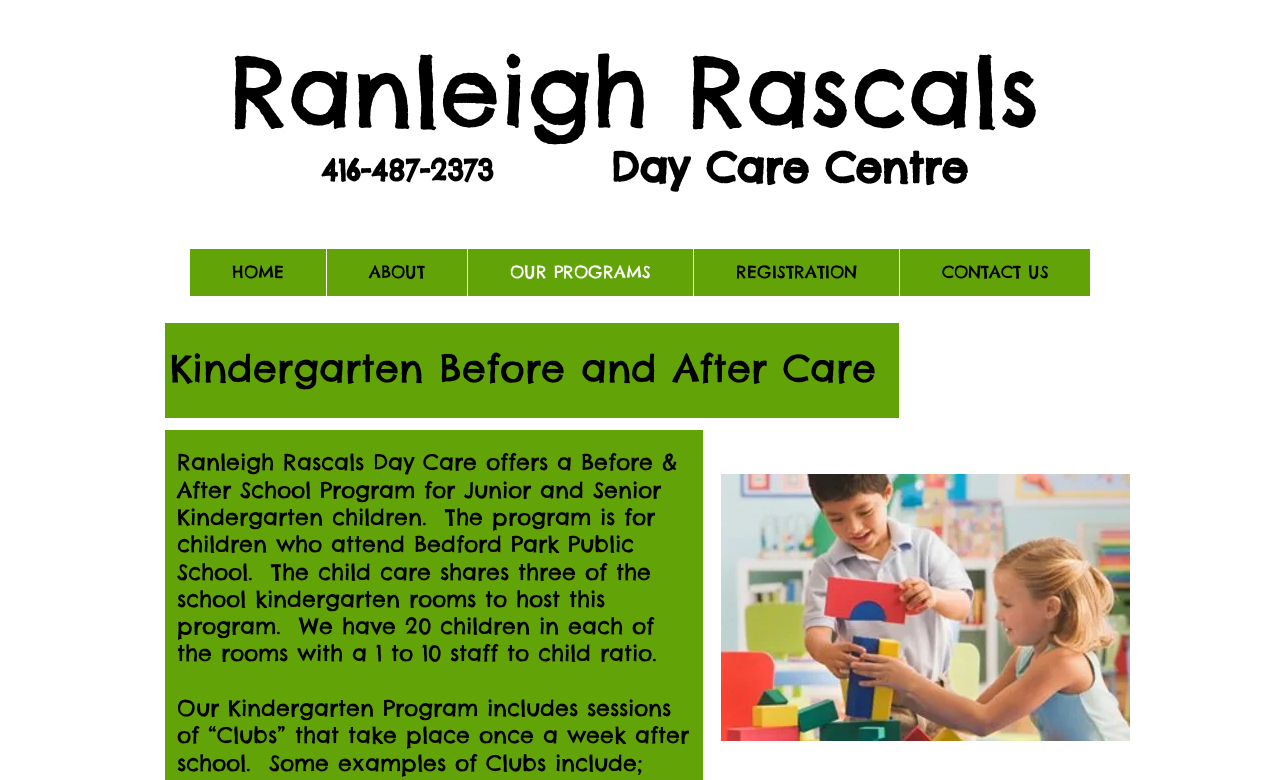How many navigation links are available?
Using the image provided, answer with just one word or phrase.

5